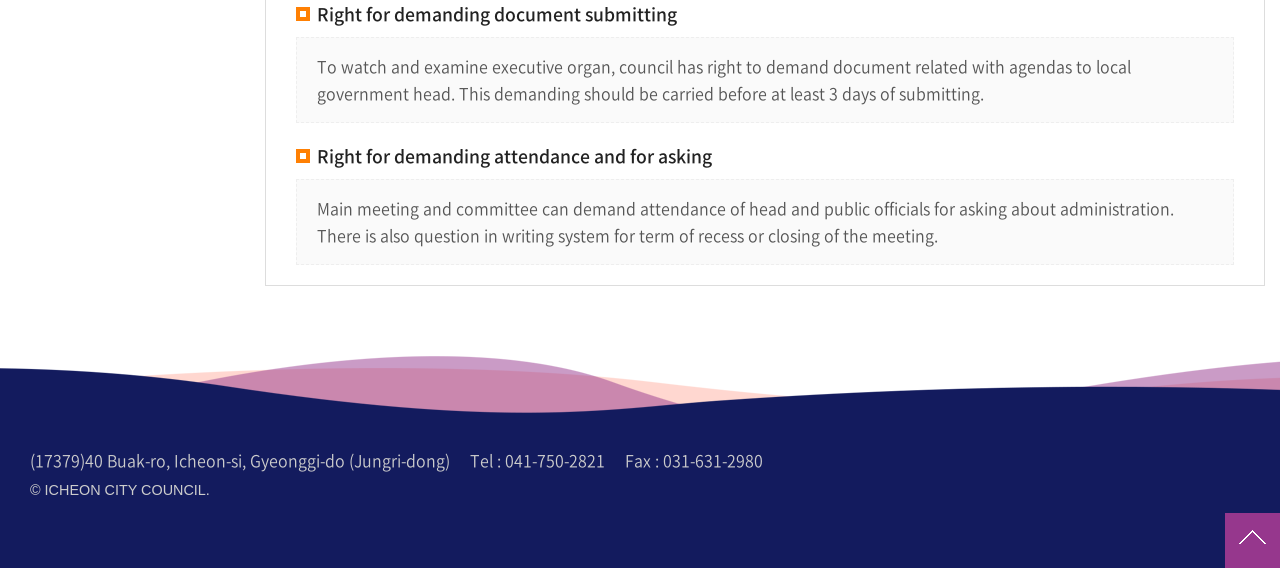Identify the bounding box of the HTML element described here: "Gardiner Writer Thrives At Home". Provide the coordinates as four float numbers between 0 and 1: [left, top, right, bottom].

None